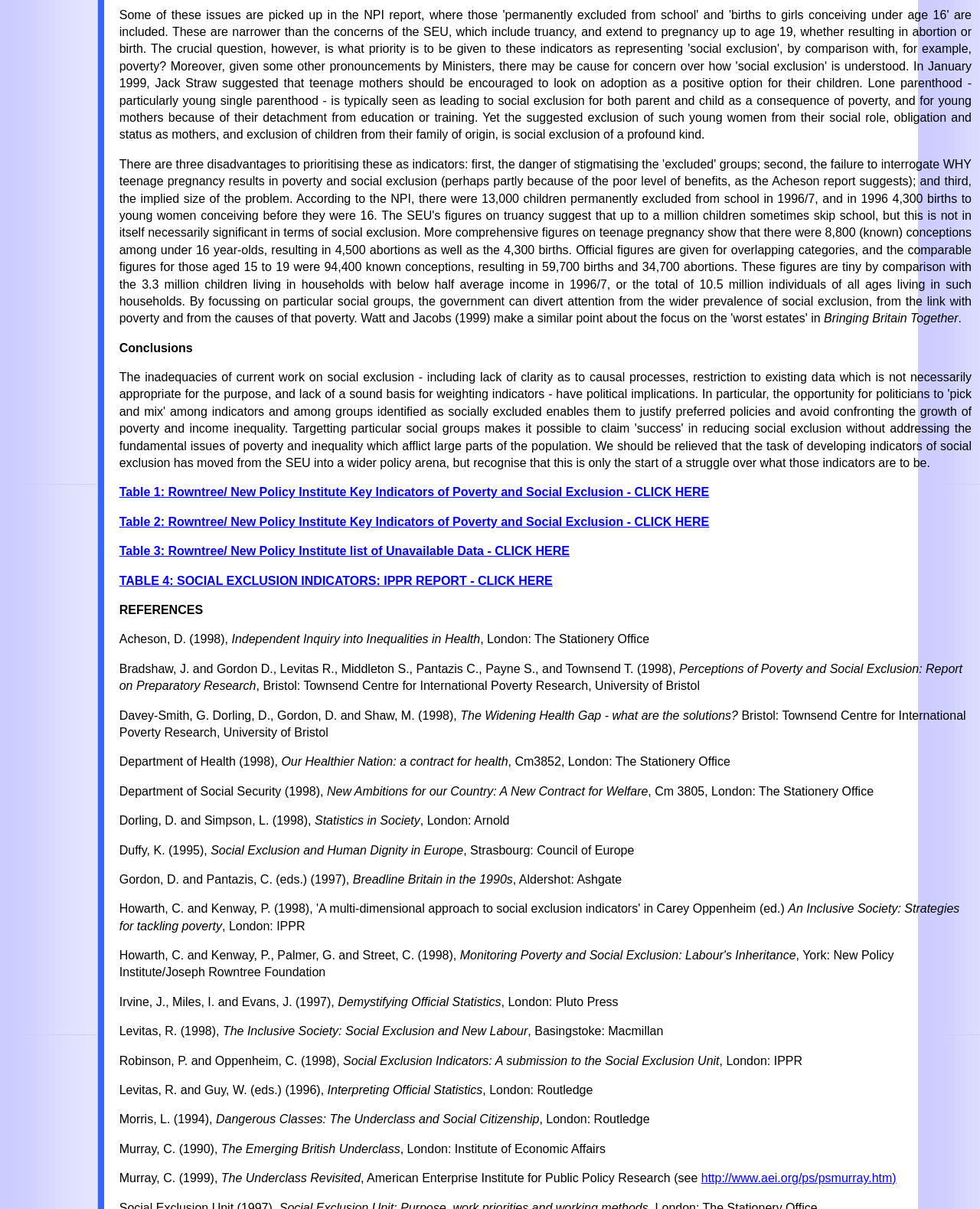Find the bounding box coordinates of the UI element according to this description: "http://www.aei.org/ps/psmurray.htm)".

[0.715, 0.969, 0.915, 0.98]